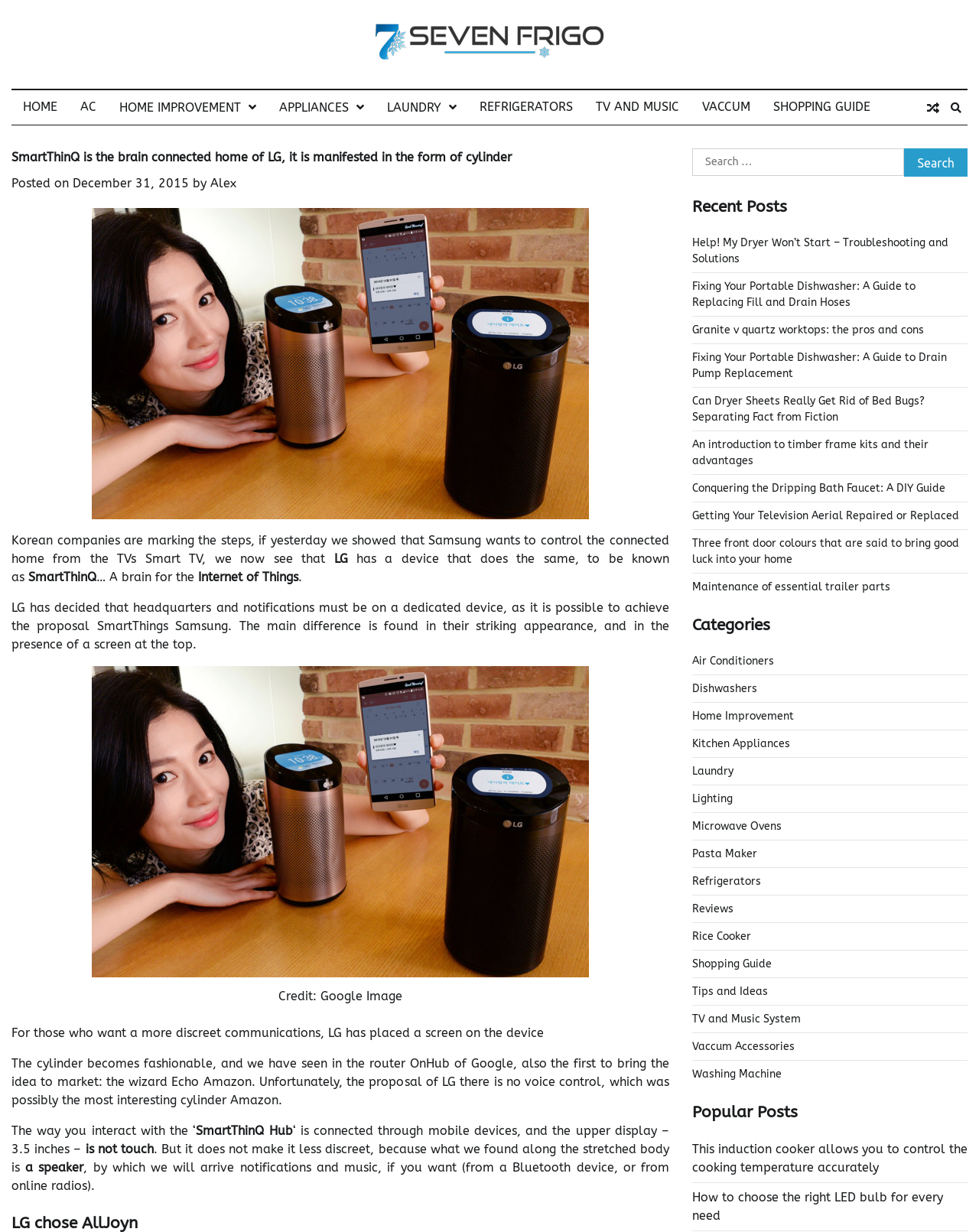Locate the bounding box coordinates of the UI element described by: "Home Improvement". The bounding box coordinates should consist of four float numbers between 0 and 1, i.e., [left, top, right, bottom].

[0.11, 0.073, 0.273, 0.101]